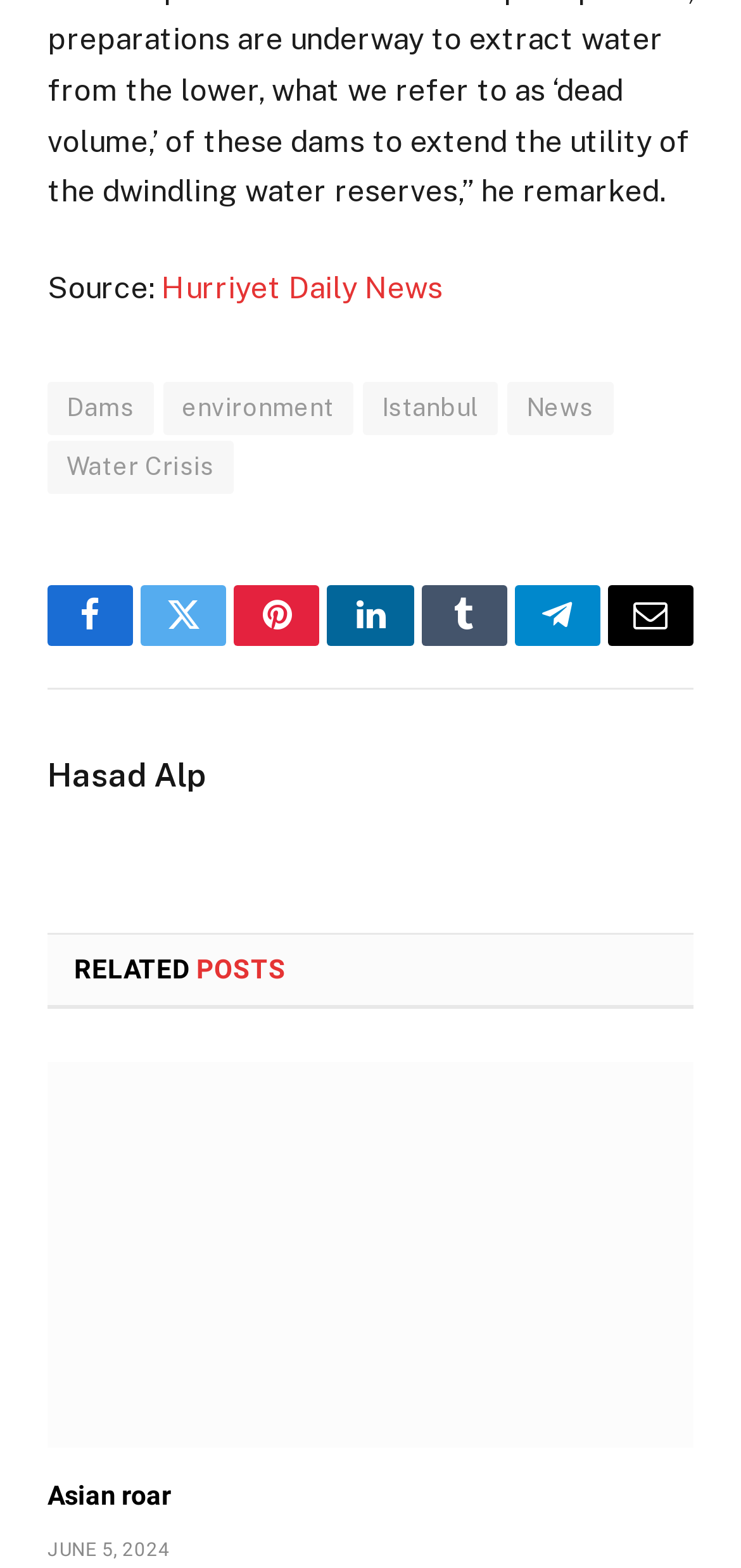Locate the bounding box coordinates of the area you need to click to fulfill this instruction: 'Click on Hurriyet Daily News'. The coordinates must be in the form of four float numbers ranging from 0 to 1: [left, top, right, bottom].

[0.218, 0.172, 0.597, 0.195]